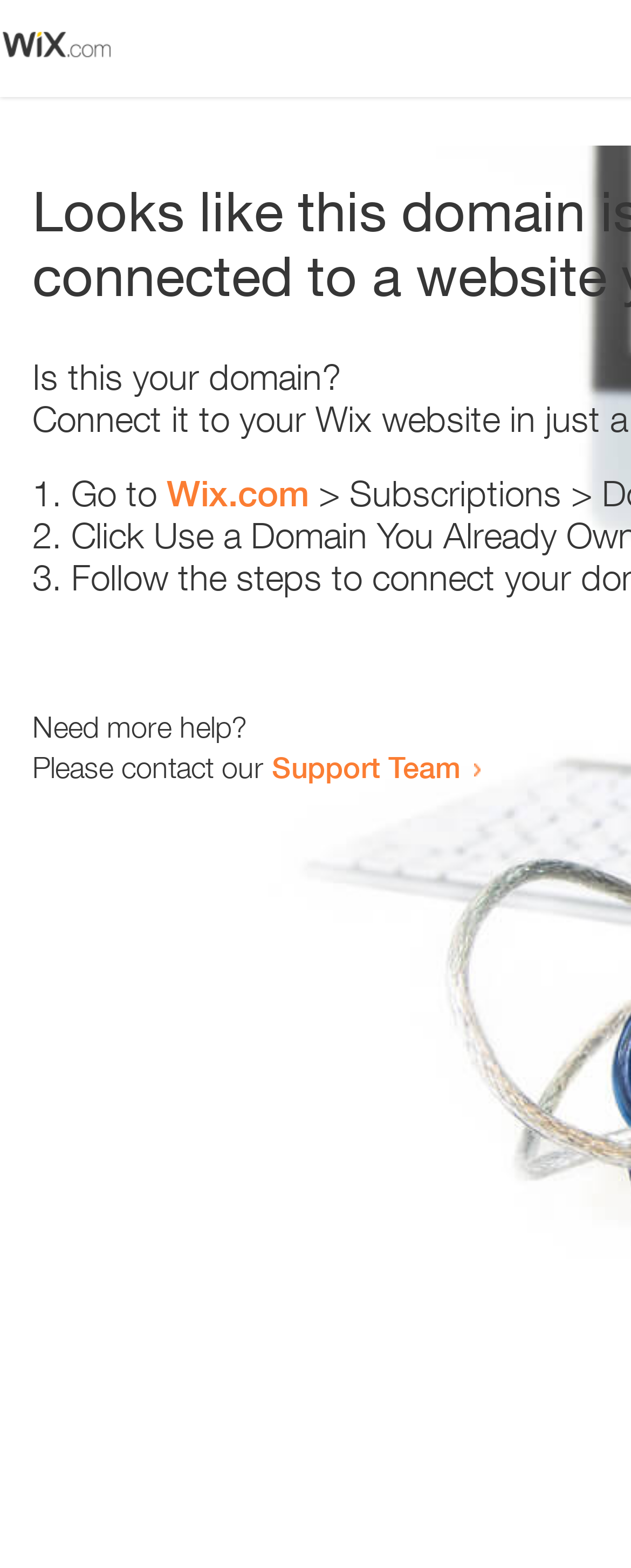Using the information from the screenshot, answer the following question thoroughly:
What is the purpose of the webpage?

The webpage appears to be an error page, providing steps to resolve the issue and contact information for further assistance, indicating that its purpose is error resolution.